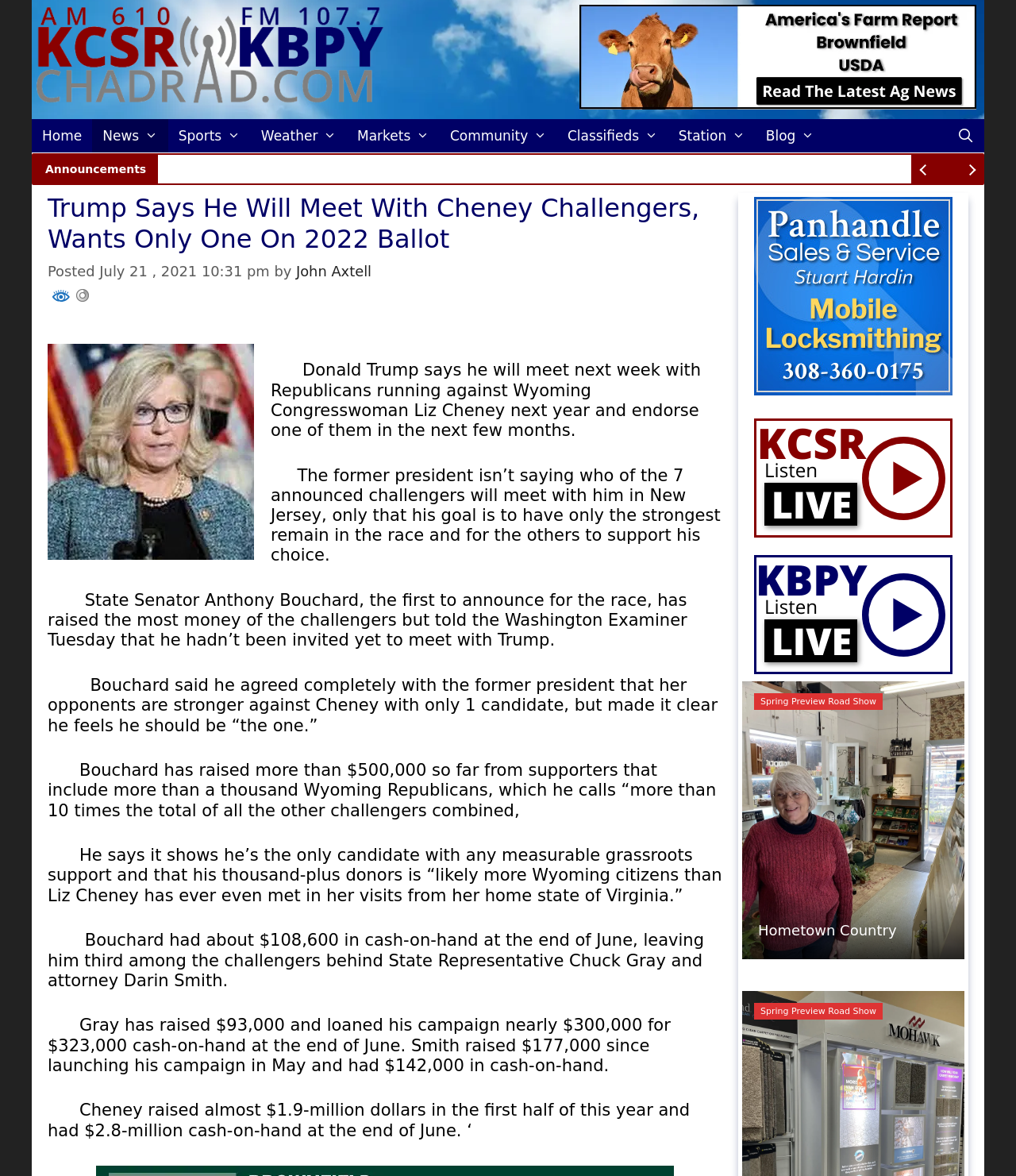Based on what you see in the screenshot, provide a thorough answer to this question: What is the amount of money raised by Liz Cheney in the first half of the year?

The article states that Liz Cheney raised almost $1.9-million dollars in the first half of this year and had $2.8-million cash-on-hand at the end of June.